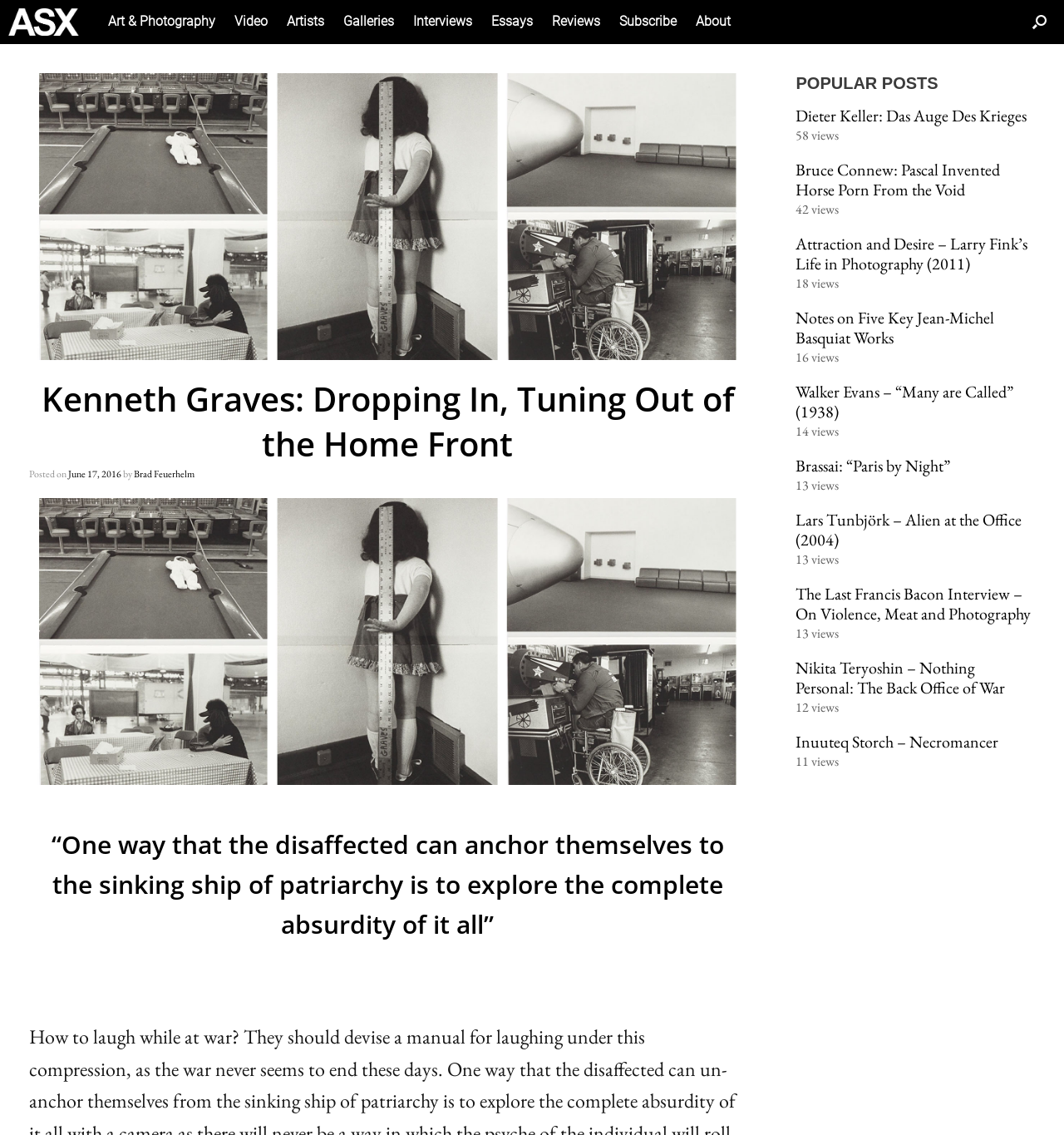Find the bounding box coordinates of the area that needs to be clicked in order to achieve the following instruction: "View the popular post Dieter Keller: Das Auge Des Krieges". The coordinates should be specified as four float numbers between 0 and 1, i.e., [left, top, right, bottom].

[0.748, 0.092, 0.965, 0.111]